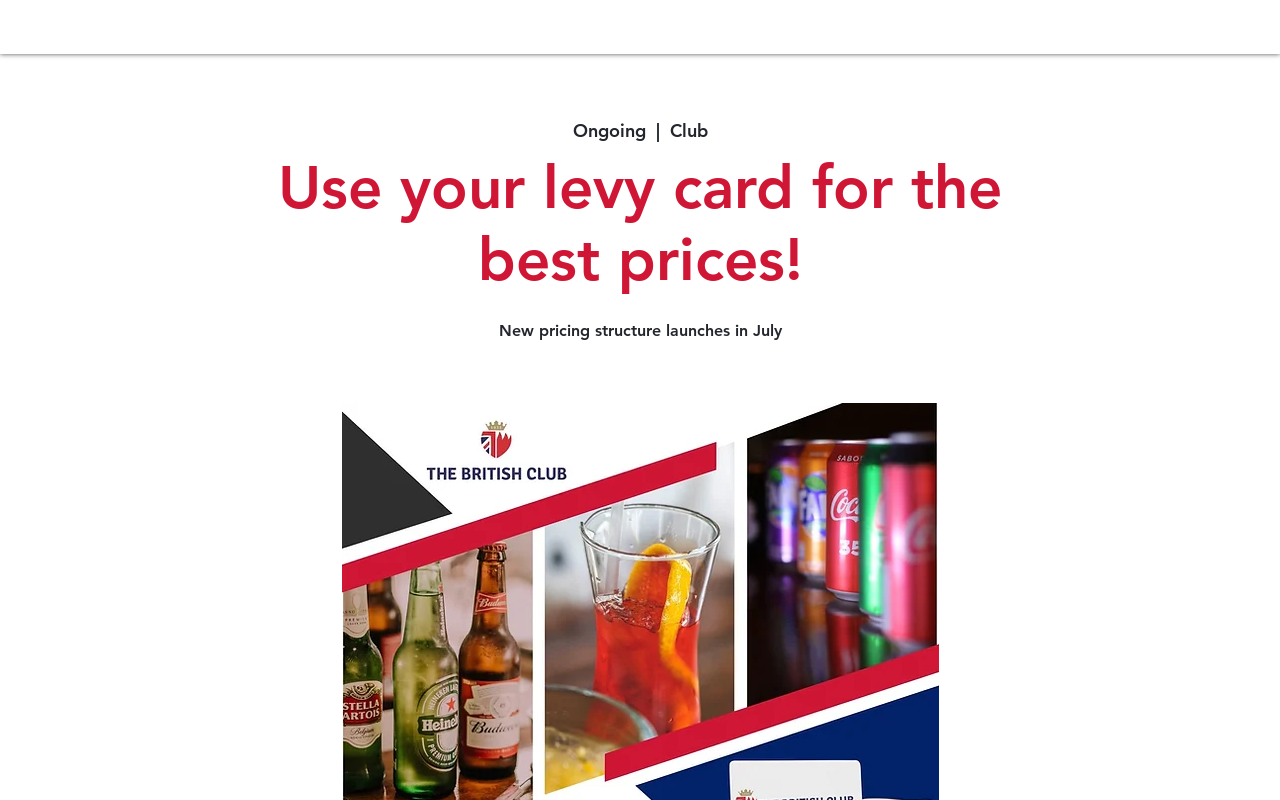Identify the bounding box coordinates of the element to click to follow this instruction: 'learn about fitness'. Ensure the coordinates are four float values between 0 and 1, provided as [left, top, right, bottom].

[0.653, 0.012, 0.73, 0.041]